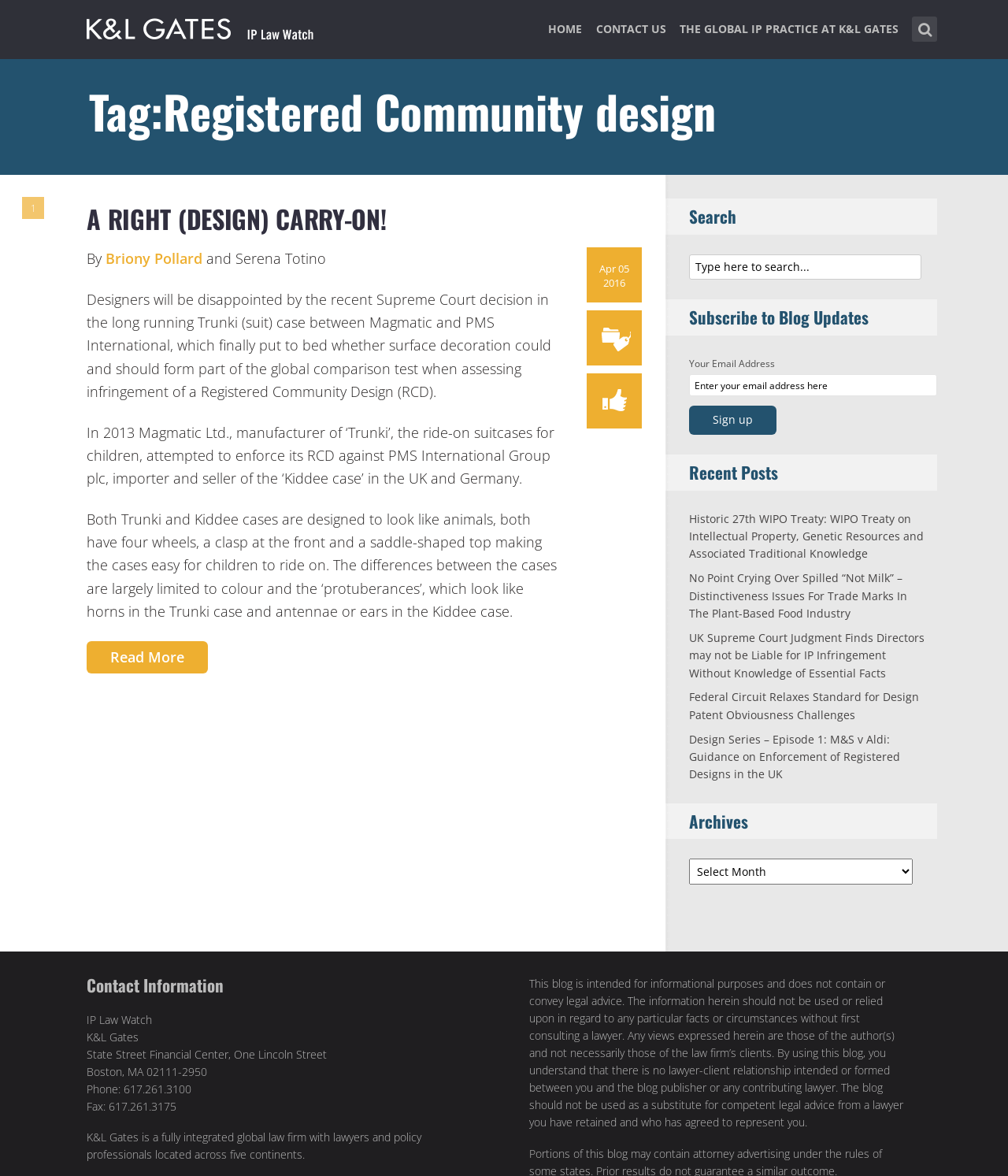Locate the bounding box coordinates of the area that needs to be clicked to fulfill the following instruction: "Search for a keyword". The coordinates should be in the format of four float numbers between 0 and 1, namely [left, top, right, bottom].

[0.905, 0.014, 0.93, 0.036]